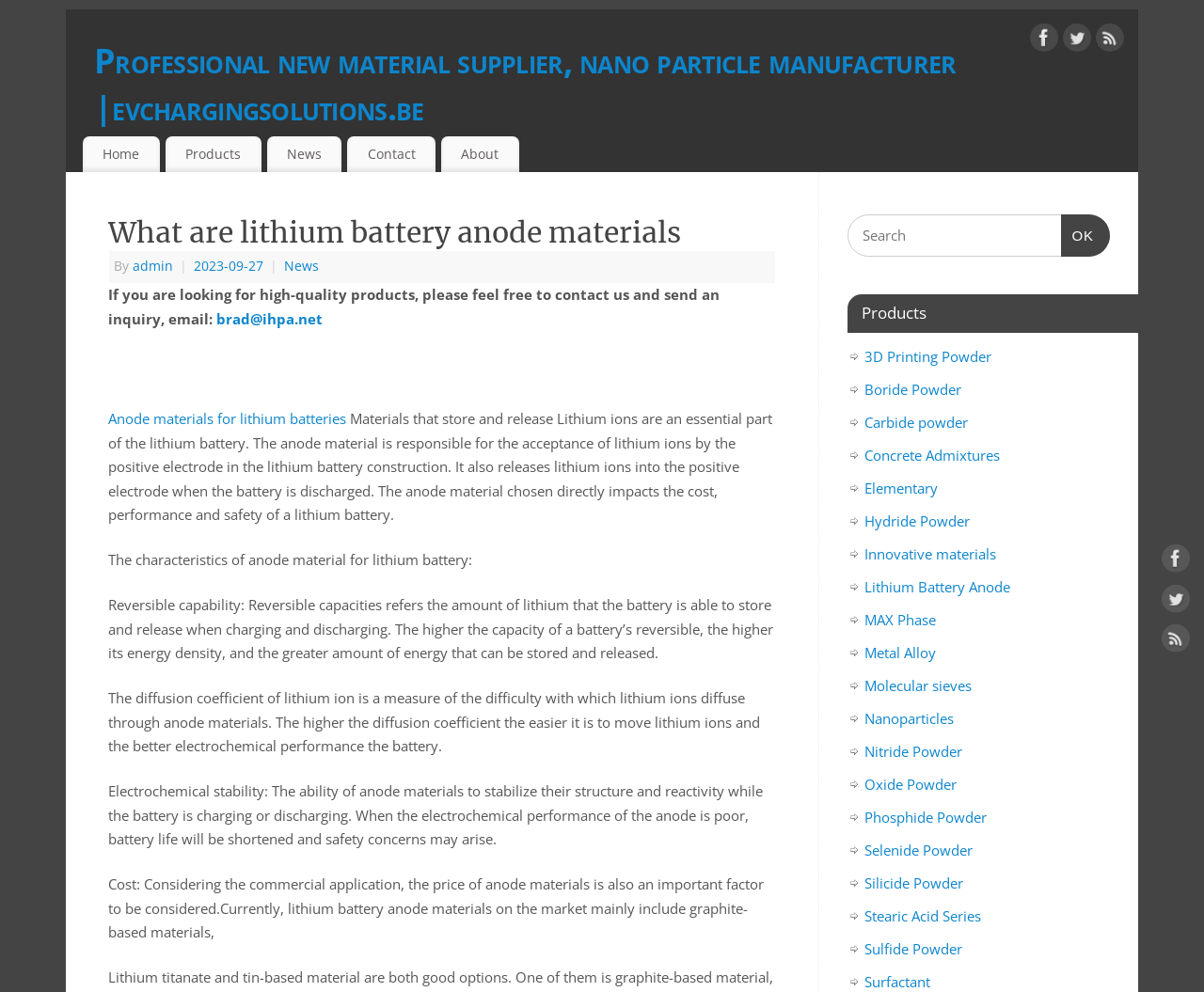What is the link 'Contact' for?
Using the visual information, answer the question in a single word or phrase.

Sending an inquiry